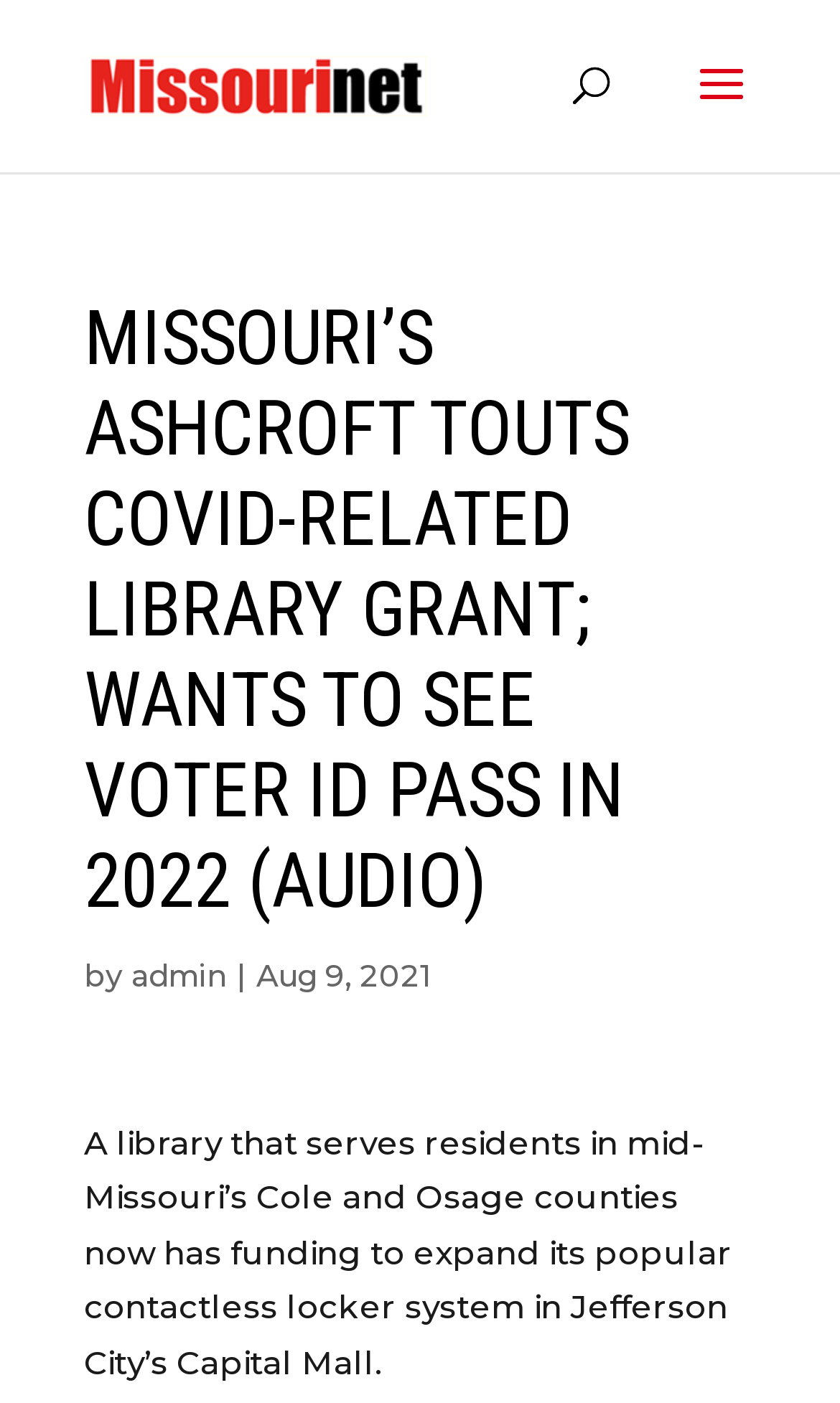Locate and extract the text of the main heading on the webpage.

MISSOURI’S ASHCROFT TOUTS COVID-RELATED LIBRARY GRANT; WANTS TO SEE VOTER ID PASS IN 2022 (AUDIO)